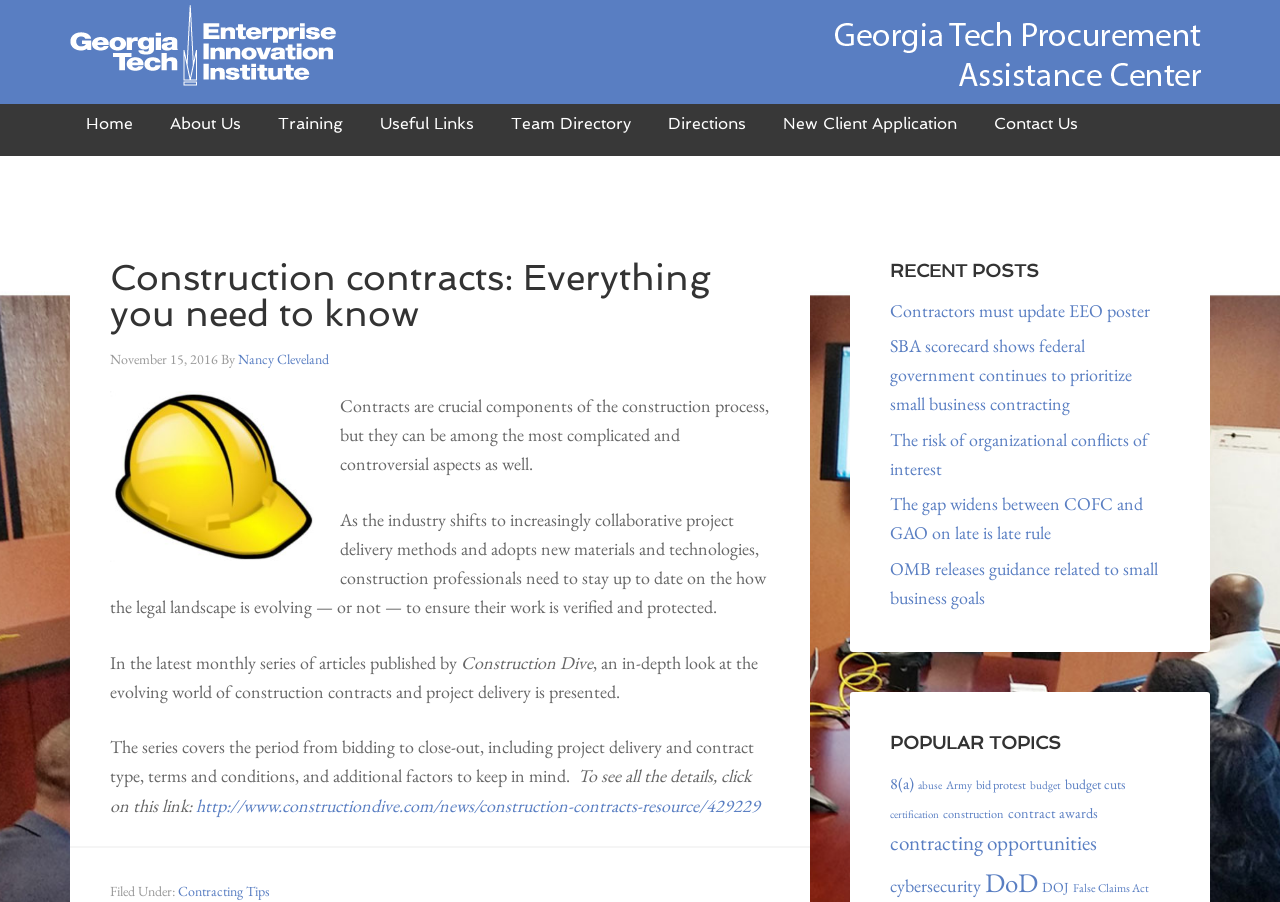Locate the bounding box of the UI element described in the following text: "False Claims Act".

[0.838, 0.975, 0.898, 0.993]